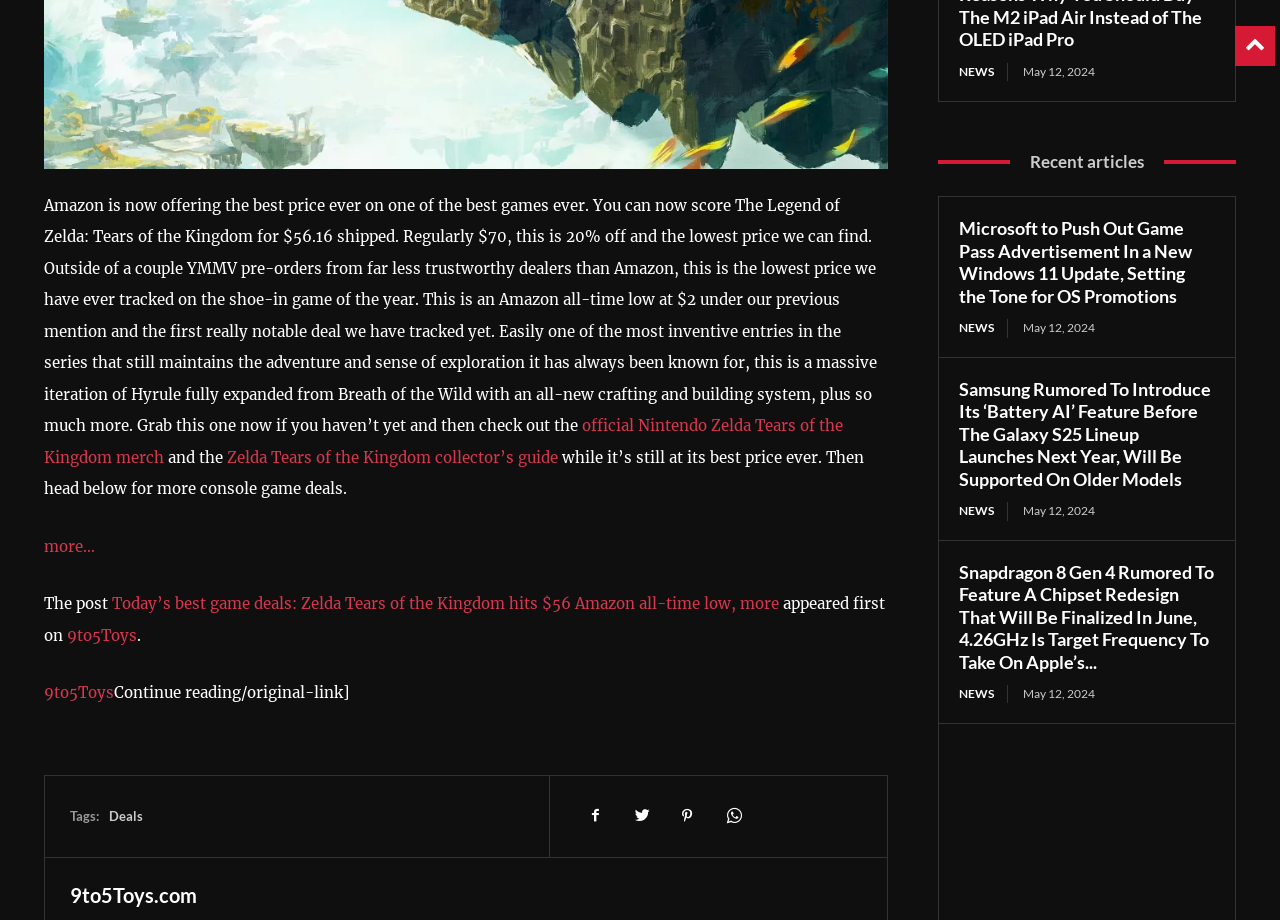Find the bounding box coordinates for the area that should be clicked to accomplish the instruction: "Check out the official Nintendo Zelda Tears of the Kingdom merch".

[0.034, 0.452, 0.659, 0.507]